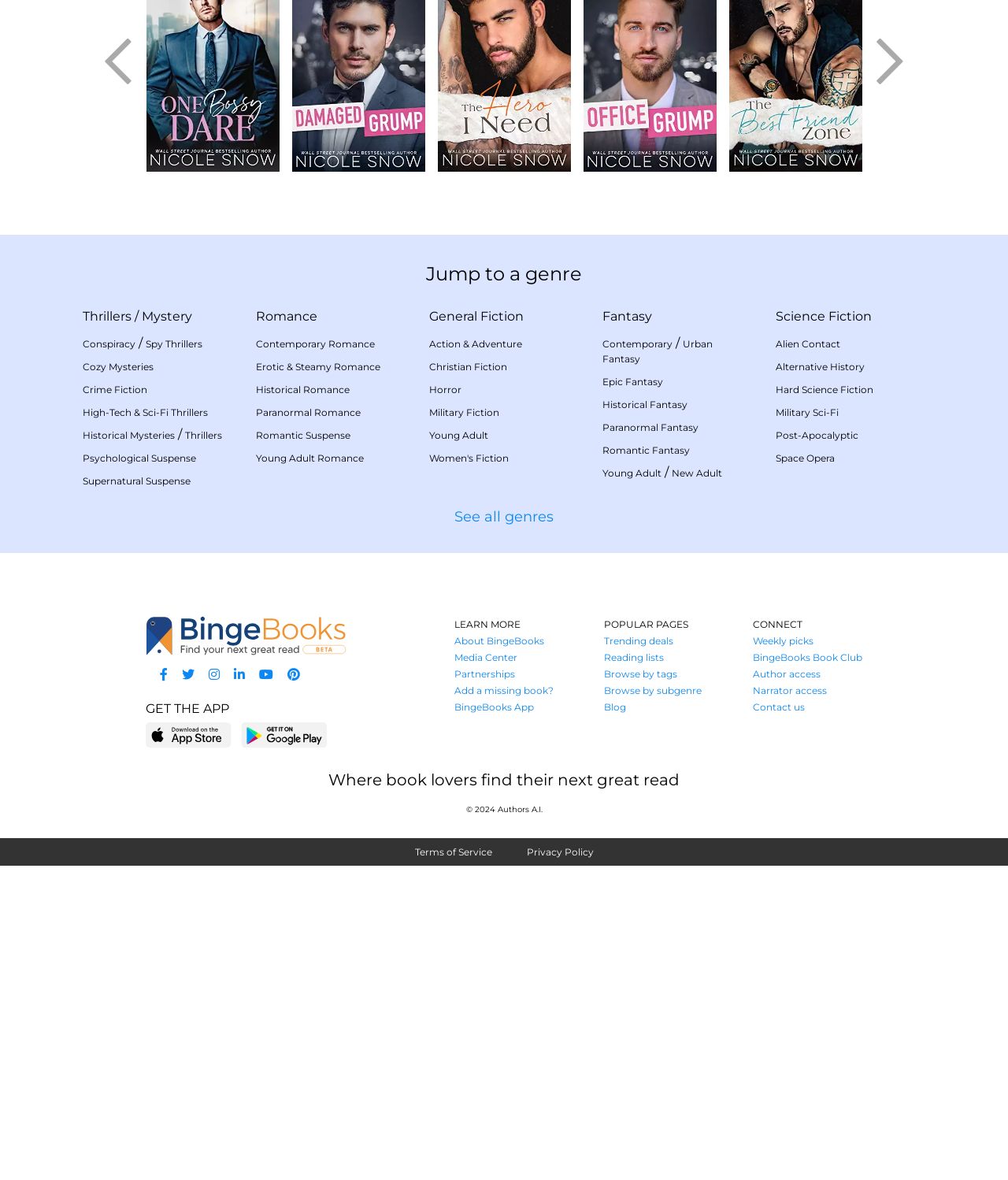What is the main purpose of this website?
Using the image, provide a concise answer in one word or a short phrase.

Find books